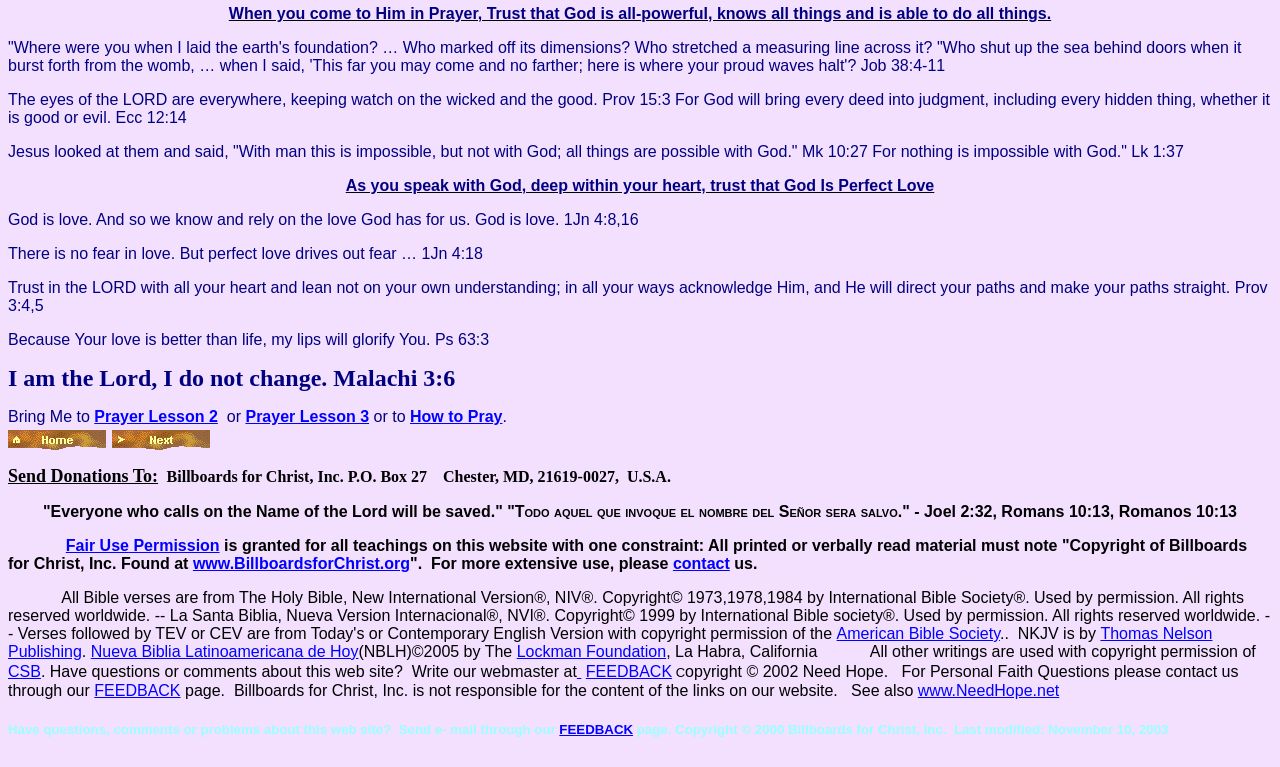Identify the bounding box coordinates for the region of the element that should be clicked to carry out the instruction: "Click on 'Prayer Lesson 2'". The bounding box coordinates should be four float numbers between 0 and 1, i.e., [left, top, right, bottom].

[0.074, 0.532, 0.17, 0.554]